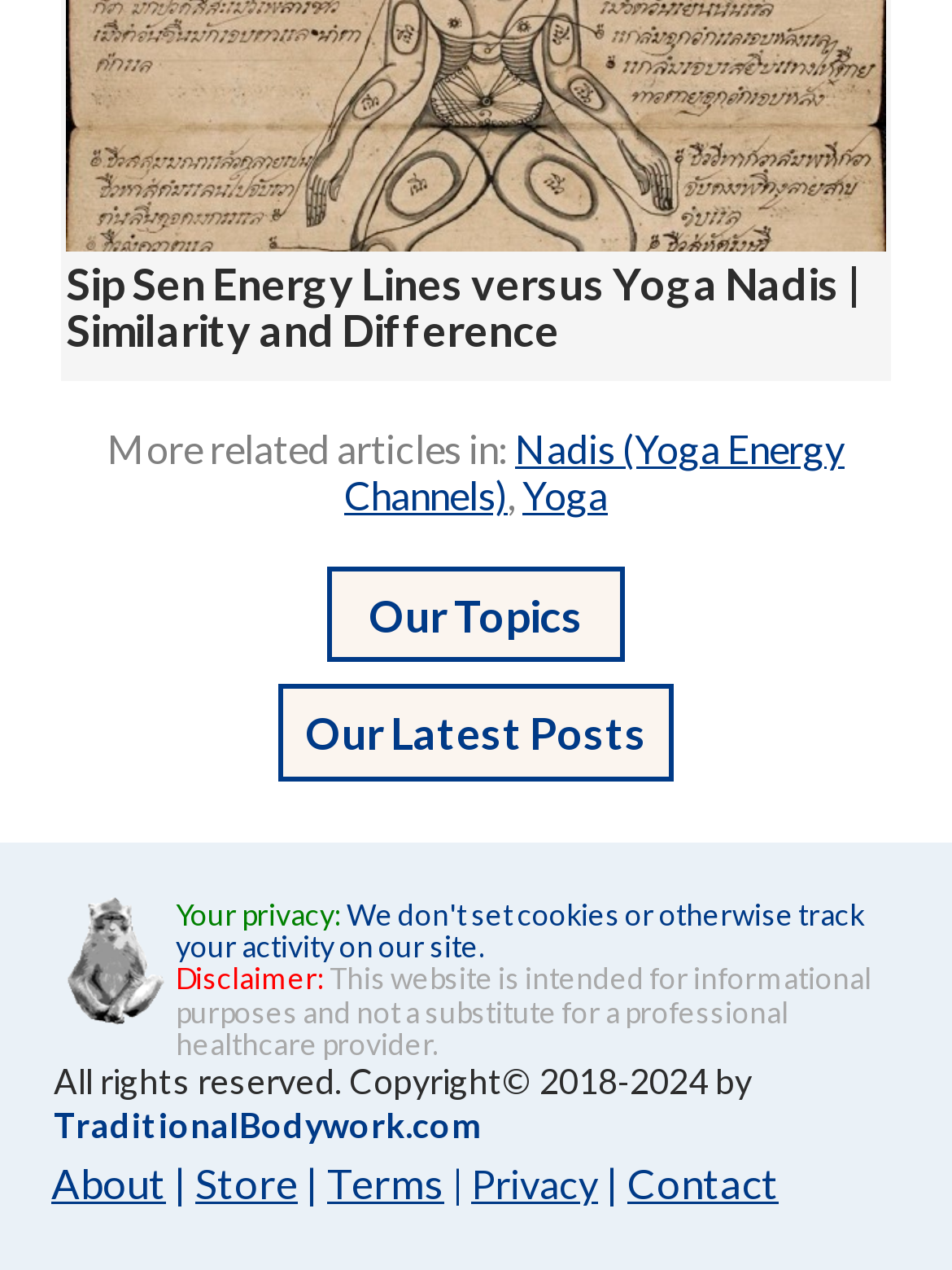Could you provide the bounding box coordinates for the portion of the screen to click to complete this instruction: "Visit the Yoga page"?

[0.549, 0.372, 0.638, 0.408]